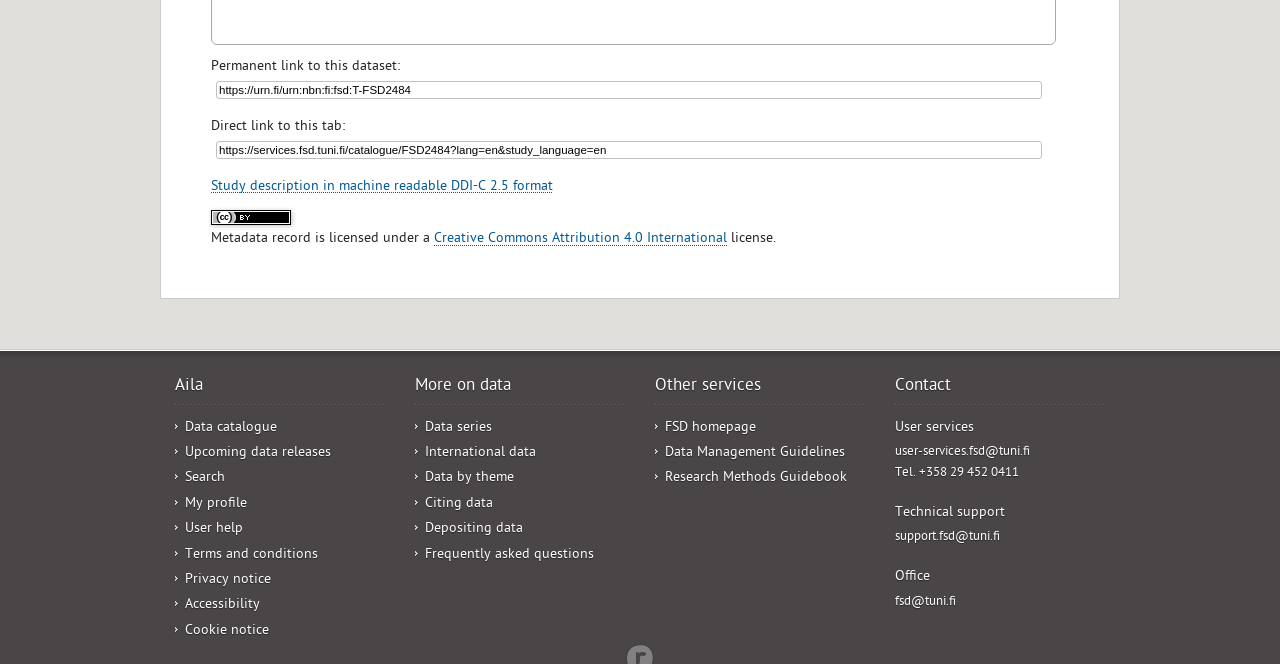Given the webpage screenshot, identify the bounding box of the UI element that matches this description: "December 2017".

None